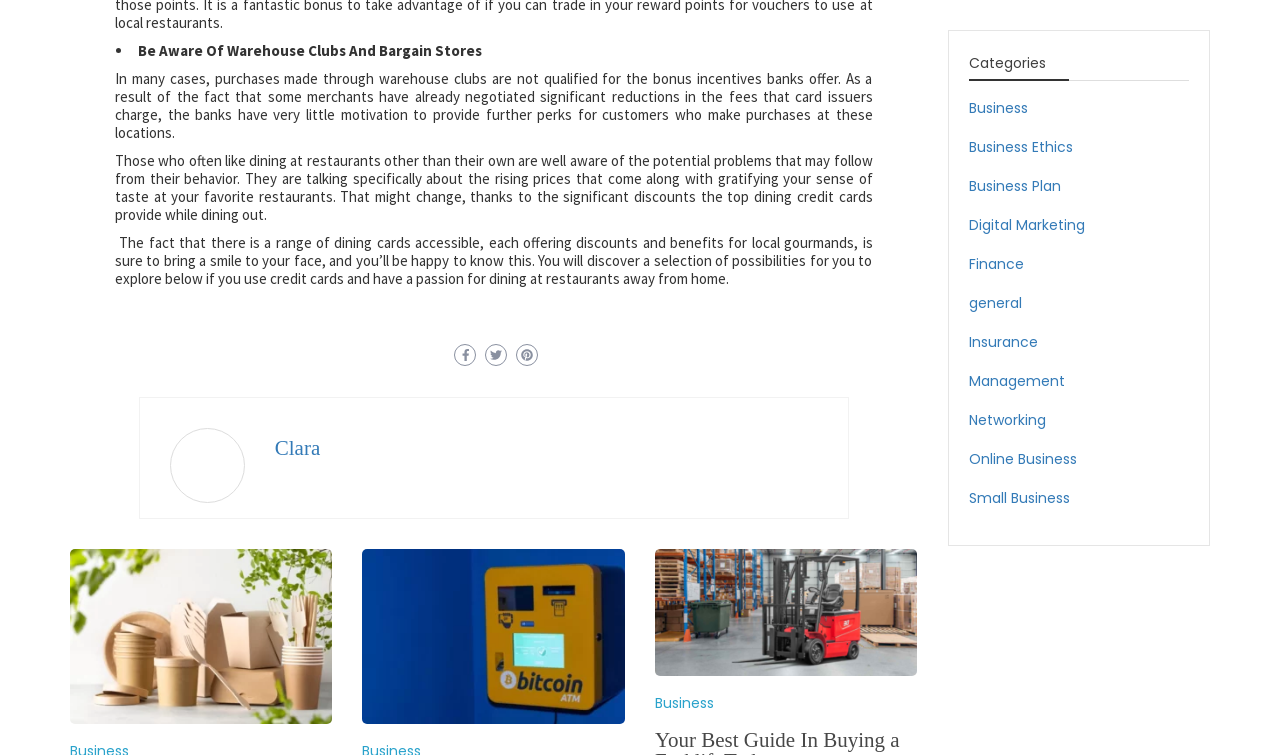Please specify the bounding box coordinates of the clickable region to carry out the following instruction: "Click the Healing Hands Chiropractic and Massage logo". The coordinates should be four float numbers between 0 and 1, in the format [left, top, right, bottom].

None